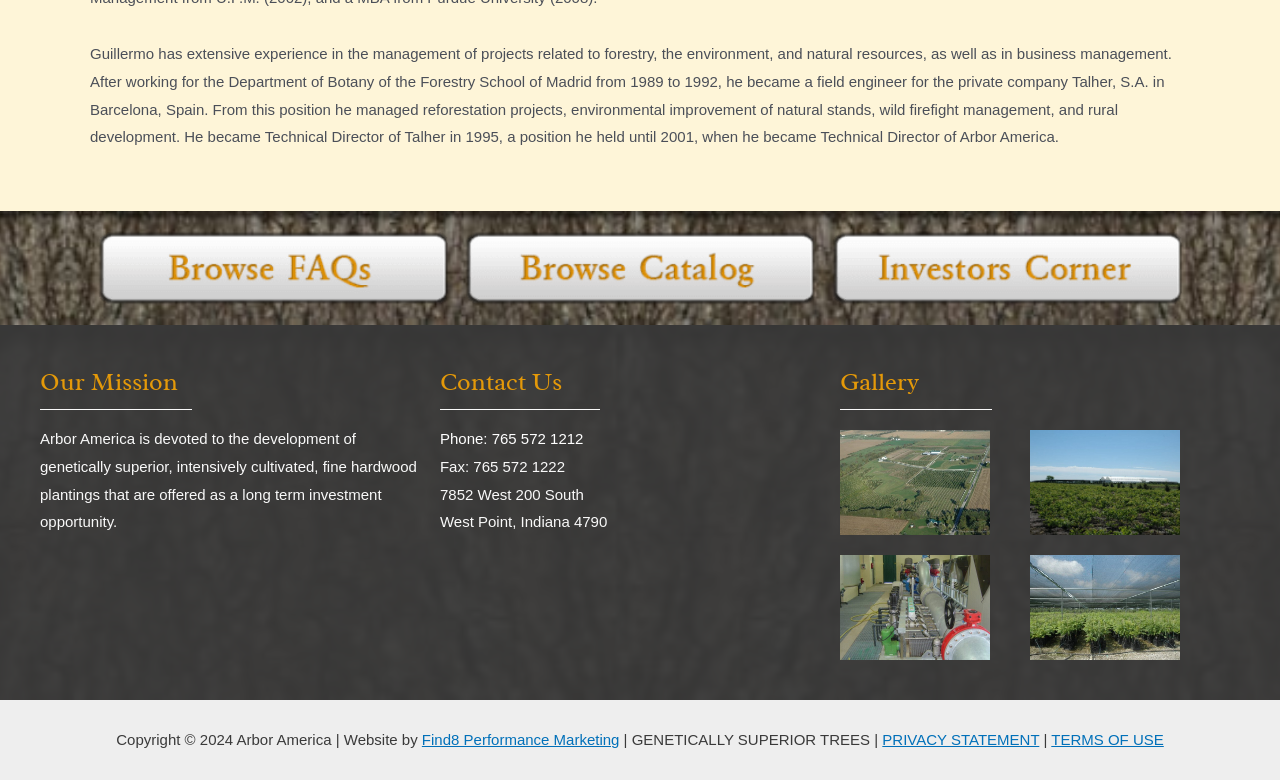Using floating point numbers between 0 and 1, provide the bounding box coordinates in the format (top-left x, top-left y, bottom-right x, bottom-right y). Locate the UI element described here: TERMS OF USE

[0.821, 0.937, 0.909, 0.959]